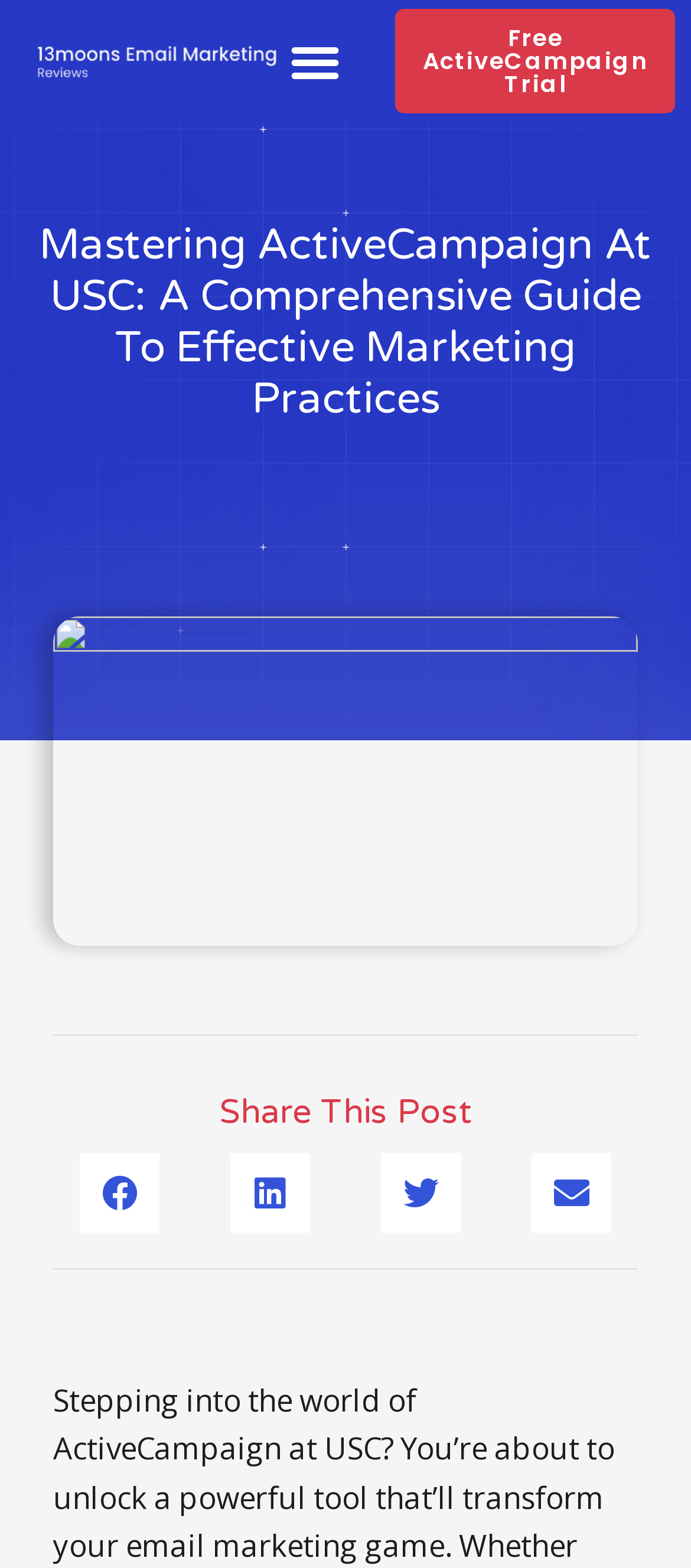Based on the element description Free ActiveCampaign Trial, identify the bounding box of the UI element in the given webpage screenshot. The coordinates should be in the format (top-left x, top-left y, bottom-right x, bottom-right y) and must be between 0 and 1.

[0.572, 0.006, 0.978, 0.072]